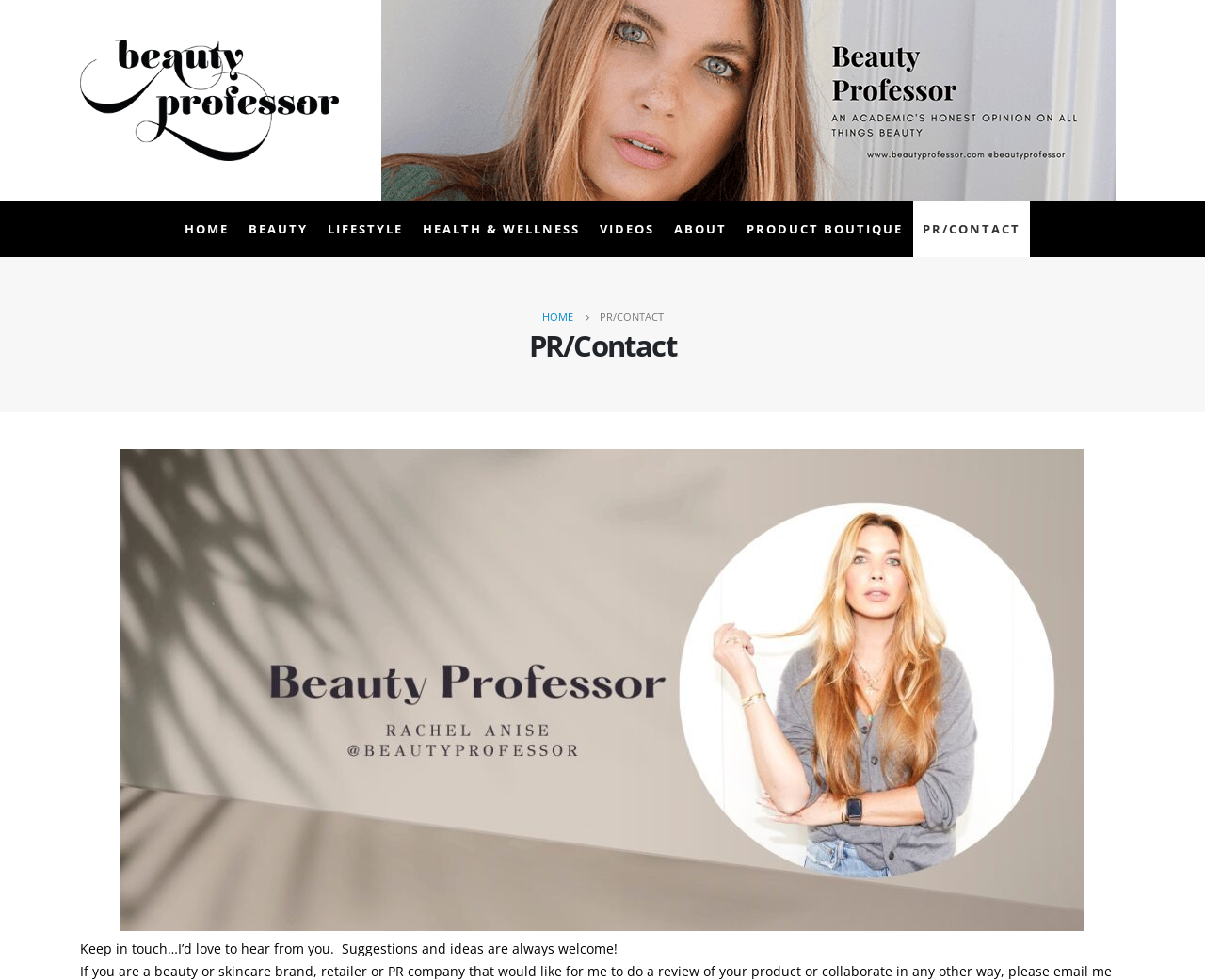Please give a short response to the question using one word or a phrase:
What is the current page?

PR/Contact